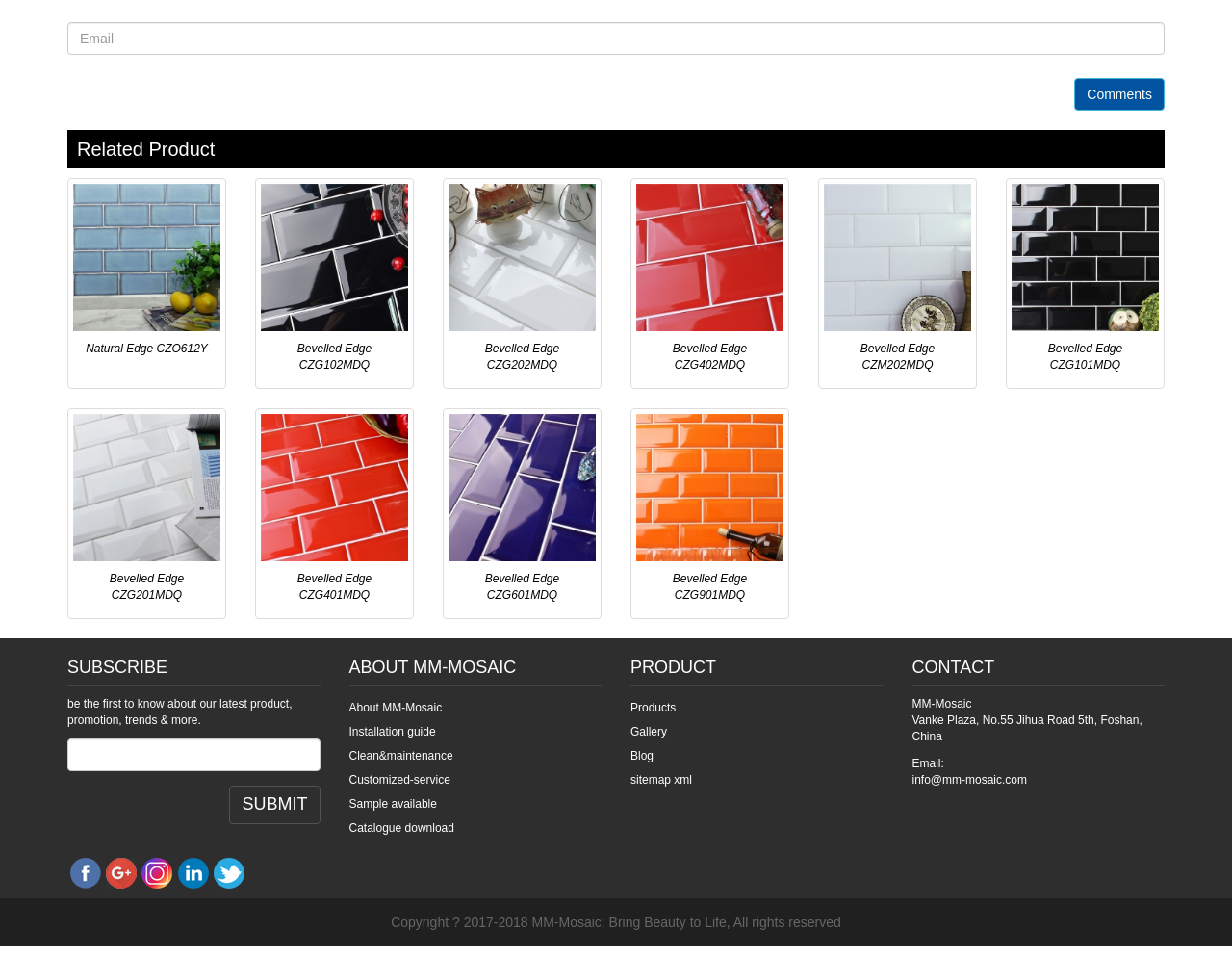Determine the bounding box coordinates for the HTML element mentioned in the following description: "About MM-Mosaic". The coordinates should be a list of four floats ranging from 0 to 1, represented as [left, top, right, bottom].

[0.283, 0.733, 0.359, 0.747]